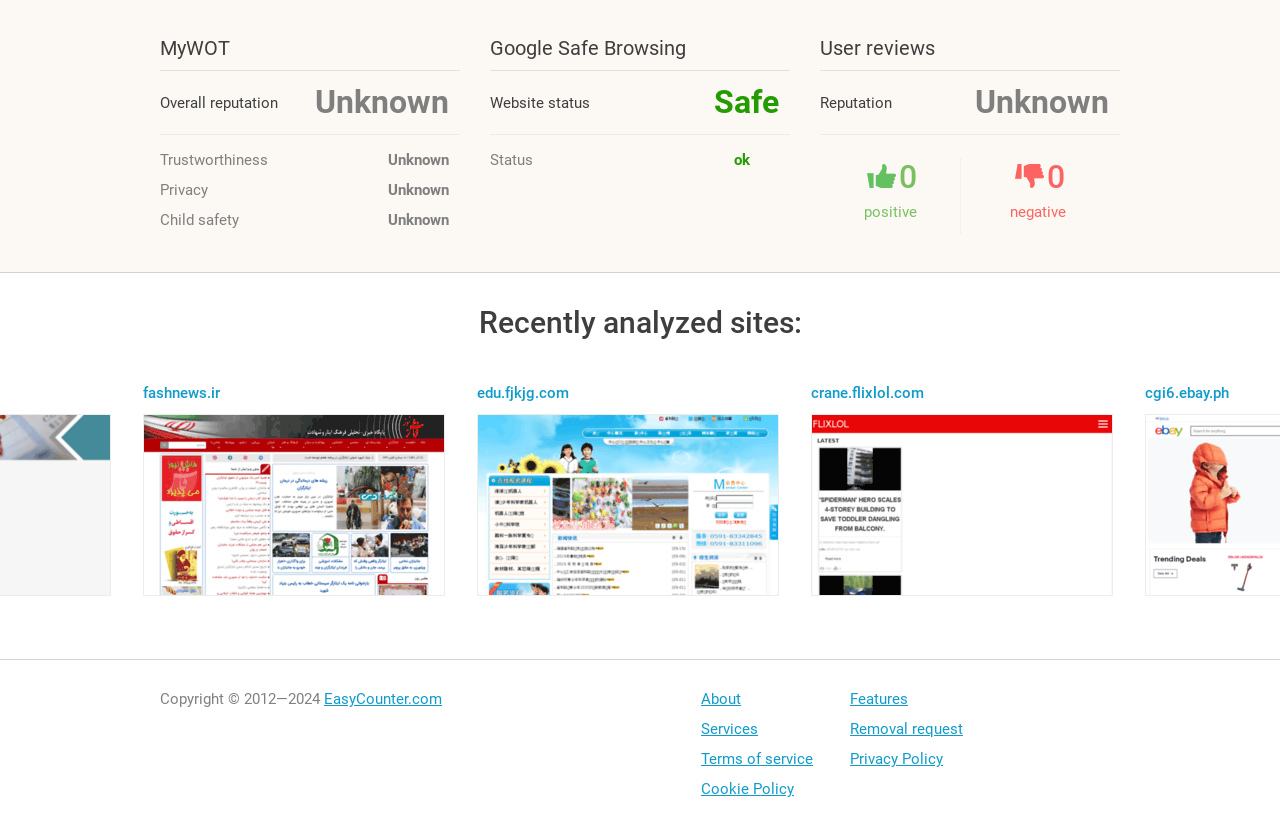Pinpoint the bounding box coordinates of the clickable area necessary to execute the following instruction: "Check the overall reputation". The coordinates should be given as four float numbers between 0 and 1, namely [left, top, right, bottom].

[0.125, 0.086, 0.23, 0.162]